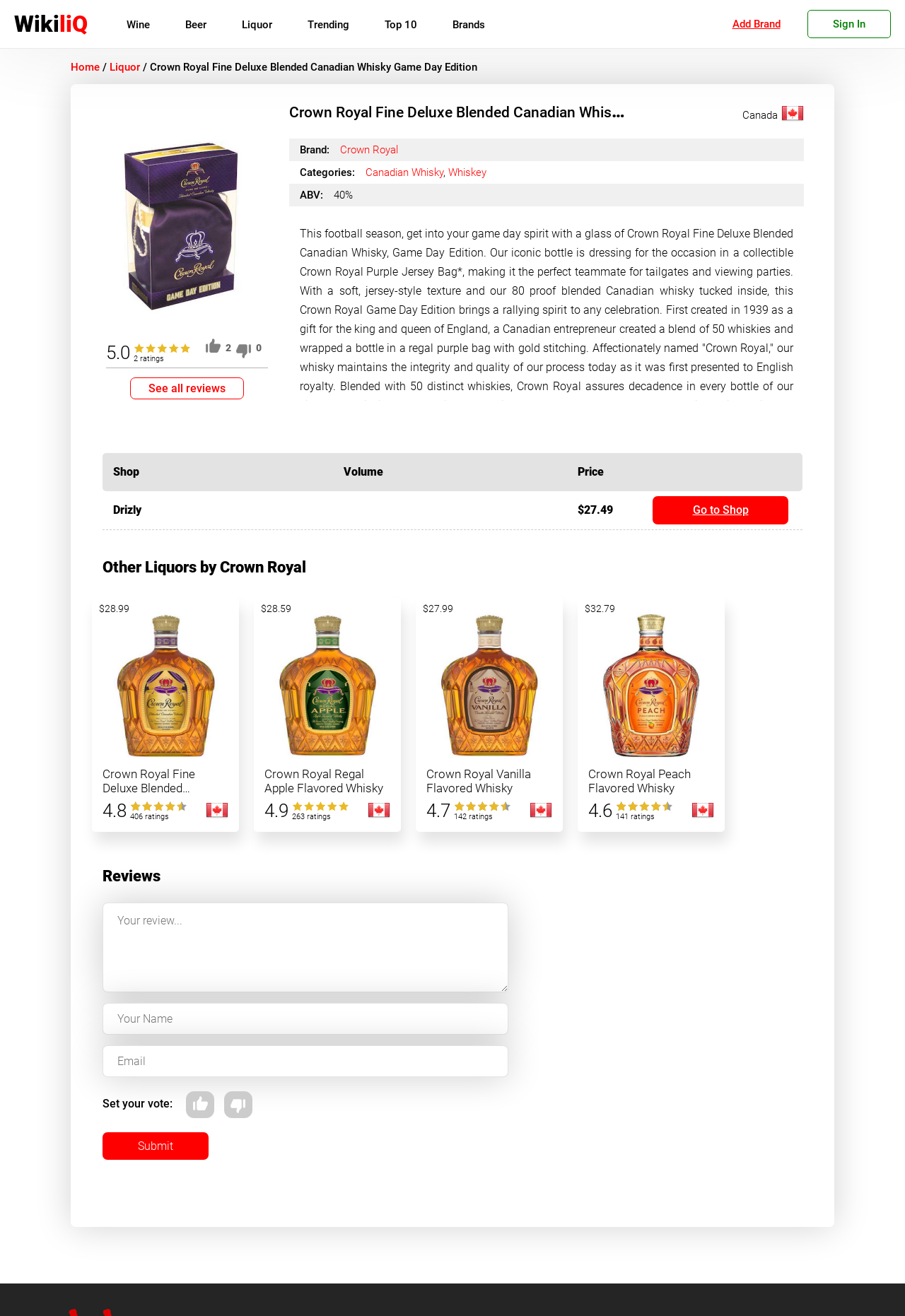How many other liquors by Crown Royal are listed on this page?
Please answer the question as detailed as possible.

The number of other liquors by Crown Royal can be found in the section where the 'Other Liquors by Crown Royal' heading is displayed. There are four links to other Crown Royal products listed below this heading.